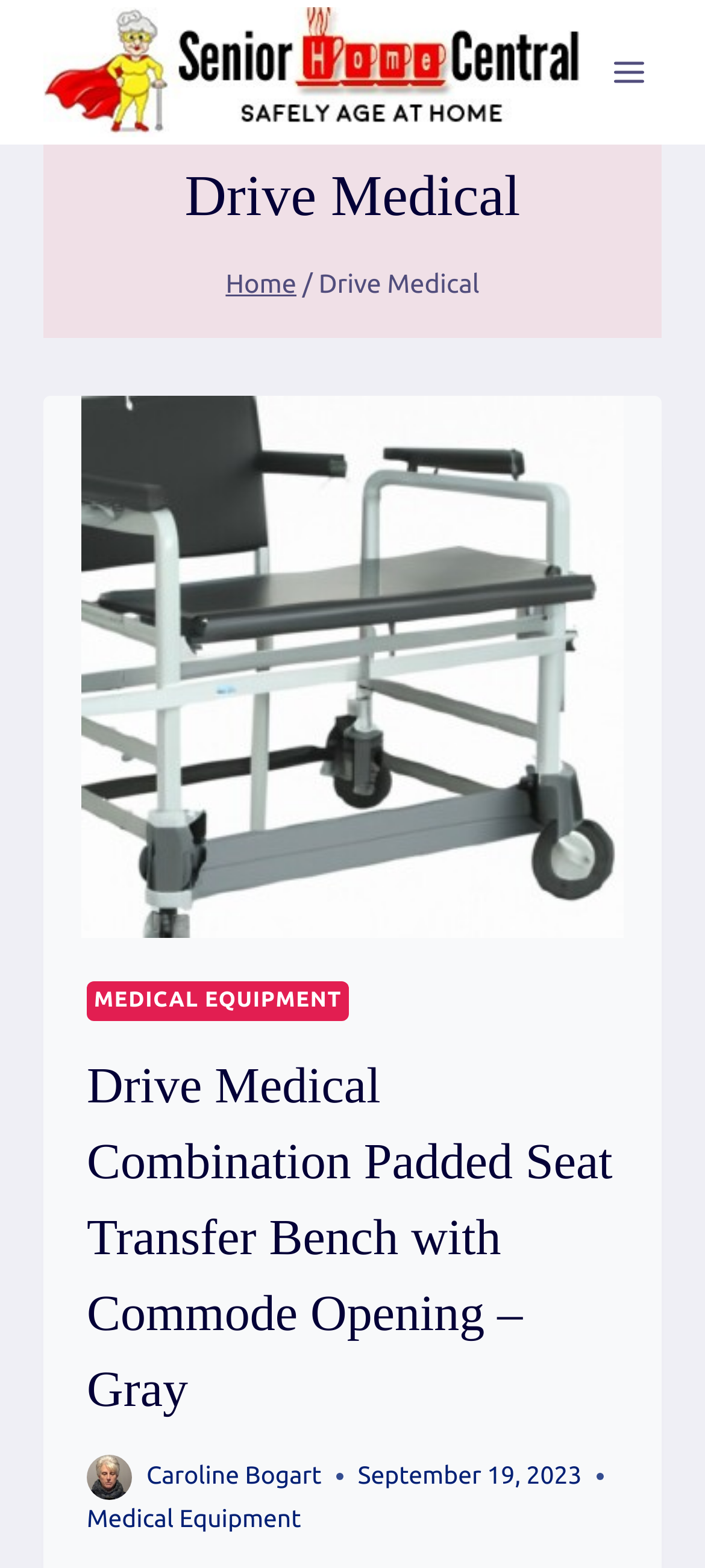Determine the bounding box coordinates of the clickable element to complete this instruction: "Go to the 'Home' page". Provide the coordinates in the format of four float numbers between 0 and 1, [left, top, right, bottom].

[0.32, 0.172, 0.421, 0.19]